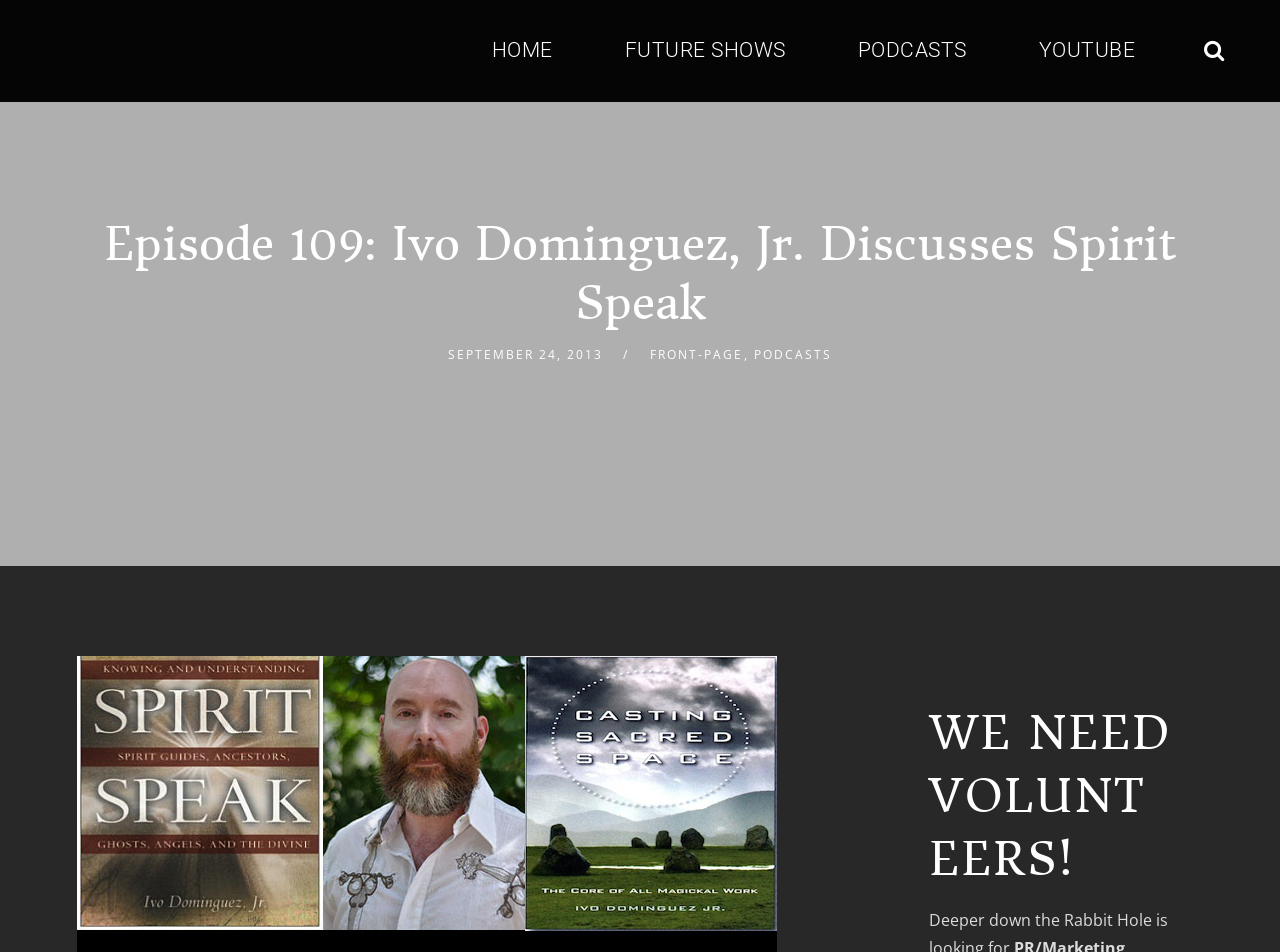Find the UI element described as: "Youtube" and predict its bounding box coordinates. Ensure the coordinates are four float numbers between 0 and 1, [left, top, right, bottom].

[0.783, 0.0, 0.915, 0.106]